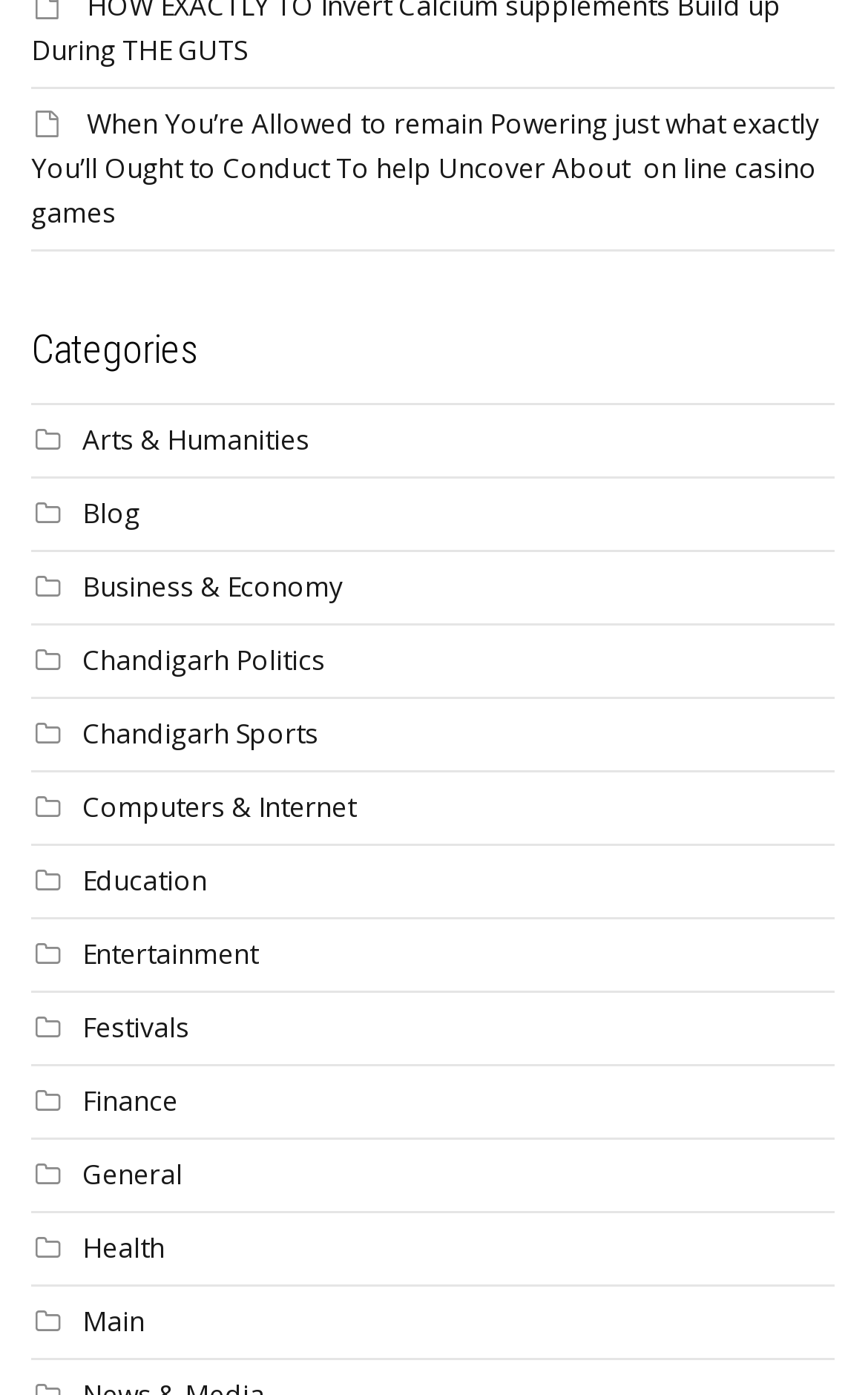Bounding box coordinates are specified in the format (top-left x, top-left y, bottom-right x, bottom-right y). All values are floating point numbers bounded between 0 and 1. Please provide the bounding box coordinate of the region this sentence describes: Arts & Humanities

[0.095, 0.302, 0.356, 0.329]